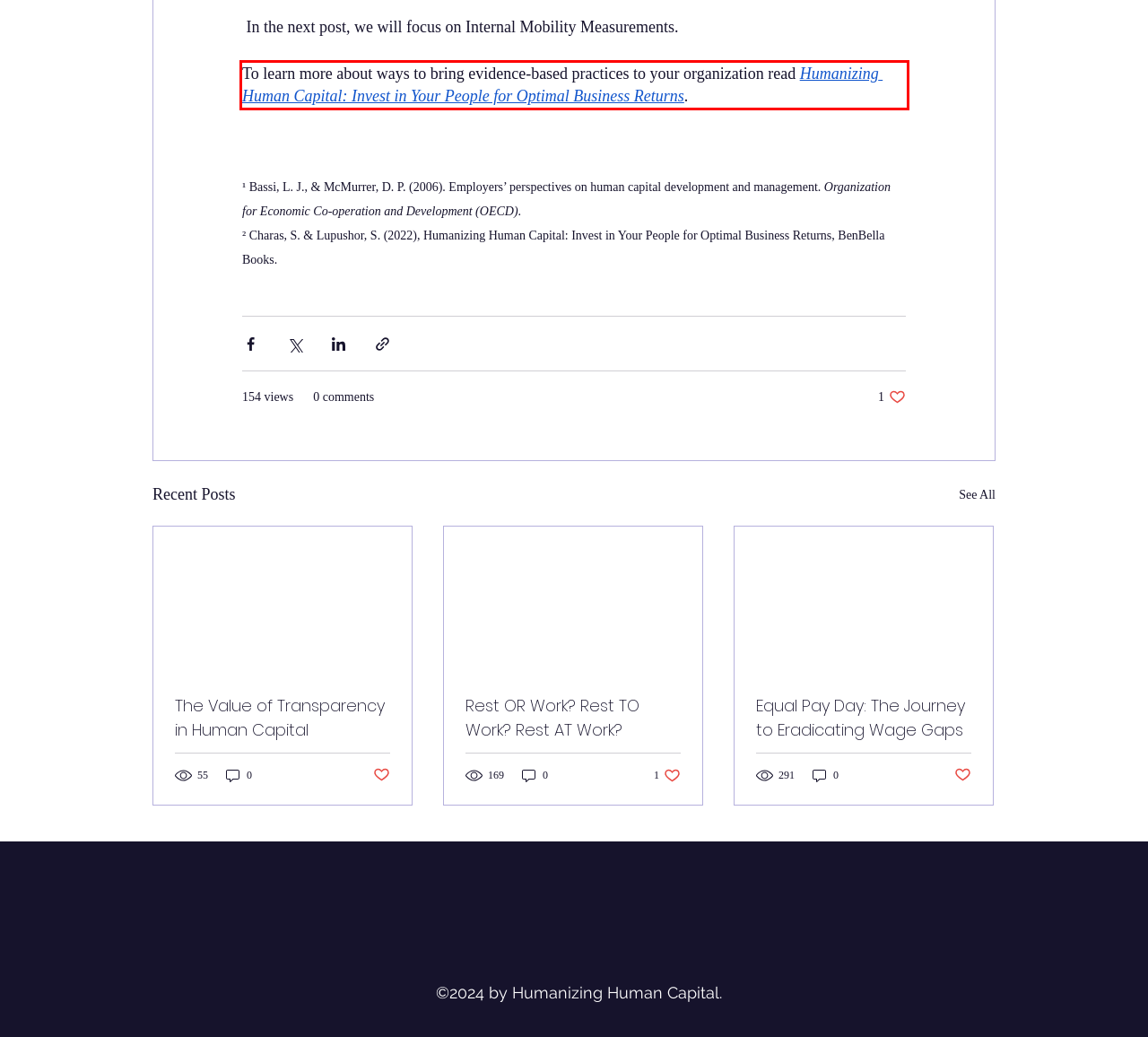You are provided with a webpage screenshot that includes a red rectangle bounding box. Extract the text content from within the bounding box using OCR.

To learn more about ways to bring evidence-based practices to your organization read Humanizing Human Capital: Invest in Your People for Optimal Business Returns.